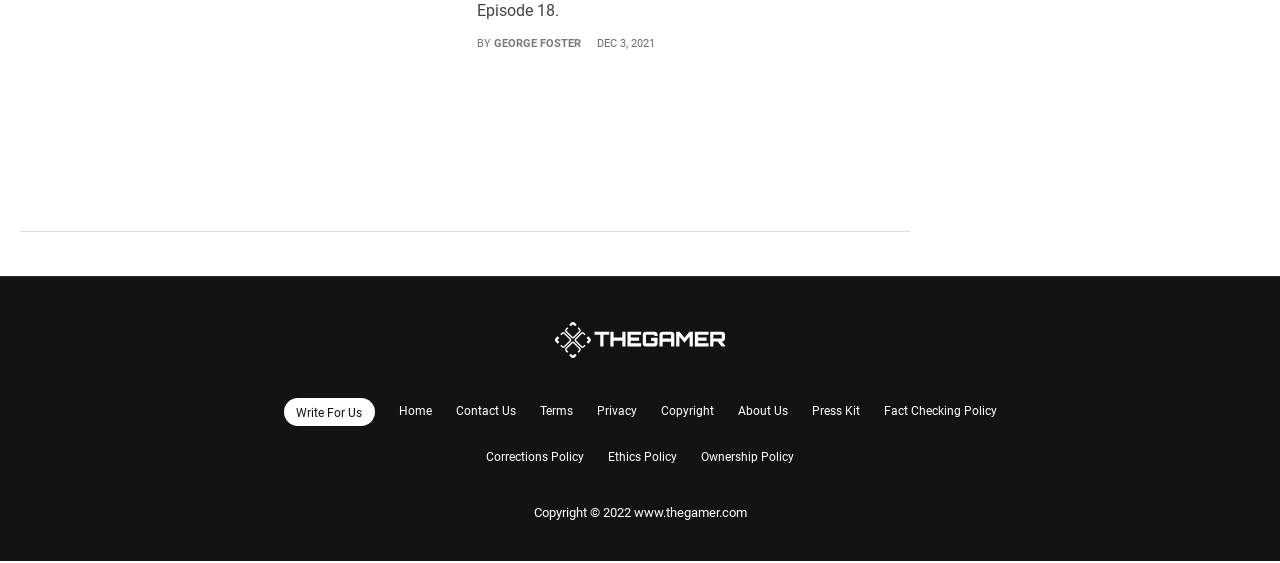Please identify the bounding box coordinates of the clickable area that will allow you to execute the instruction: "Browse the 'Archives' section".

None